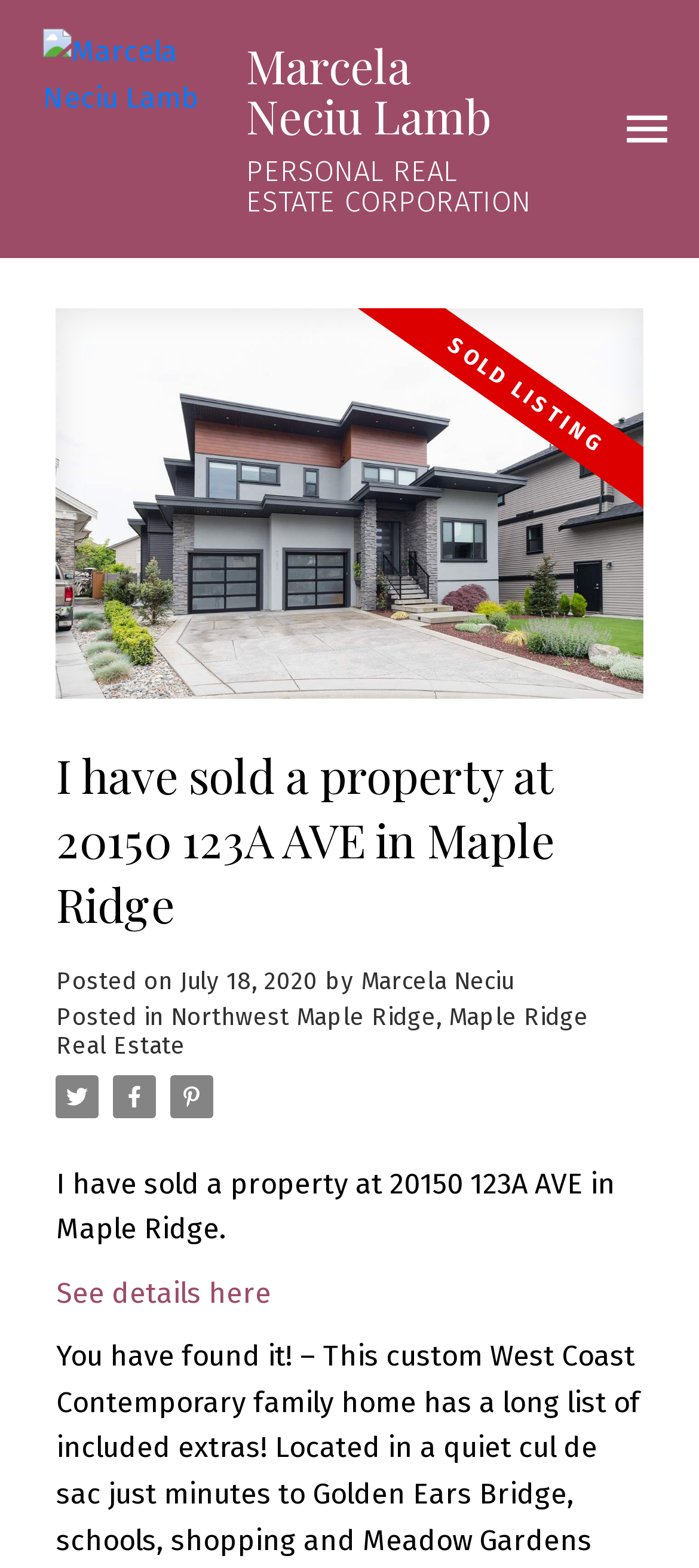Find the bounding box coordinates of the UI element according to this description: "See details here".

[0.08, 0.813, 0.388, 0.835]